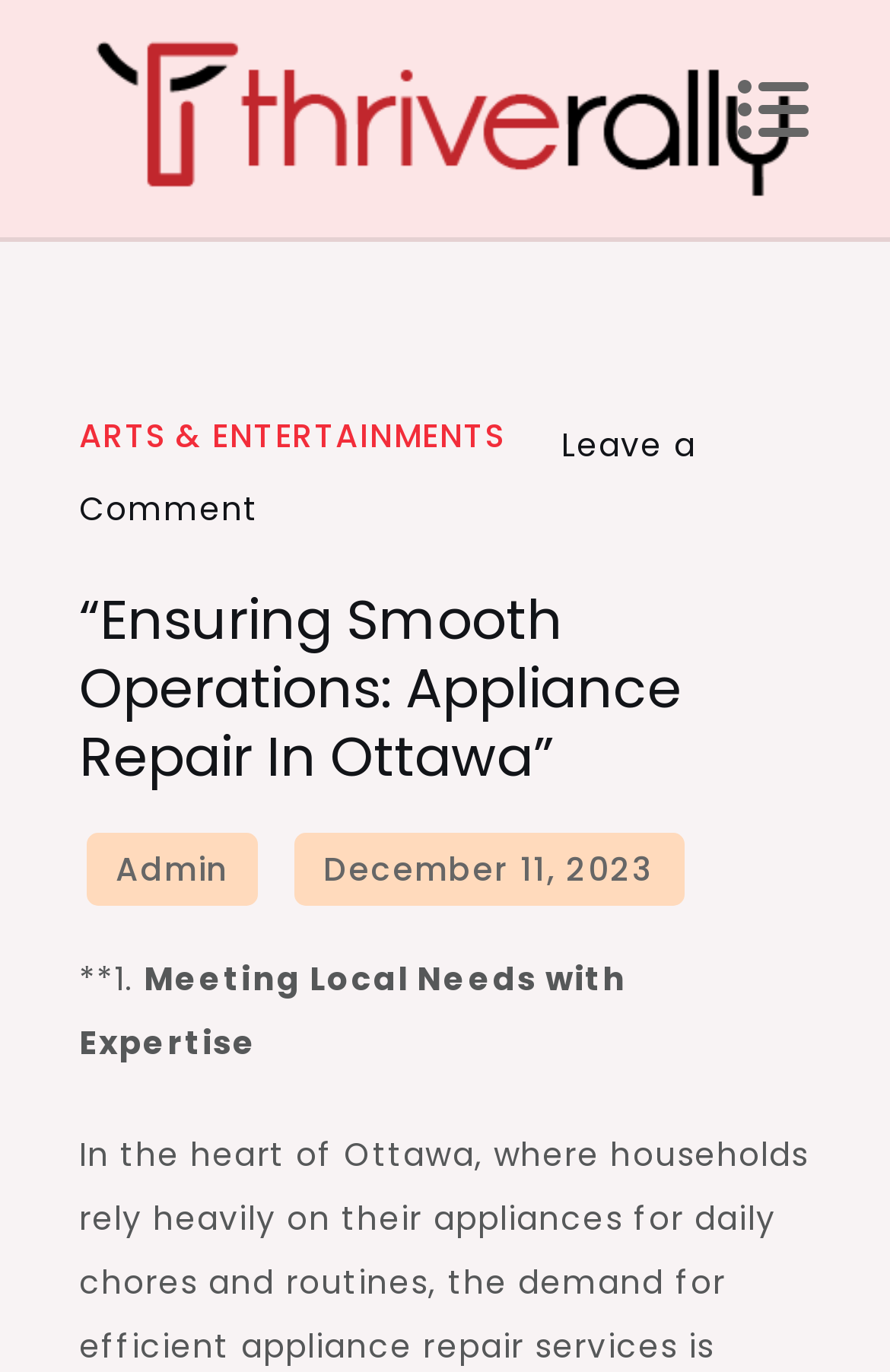Using a single word or phrase, answer the following question: 
What is the date of the article?

December 11, 2023